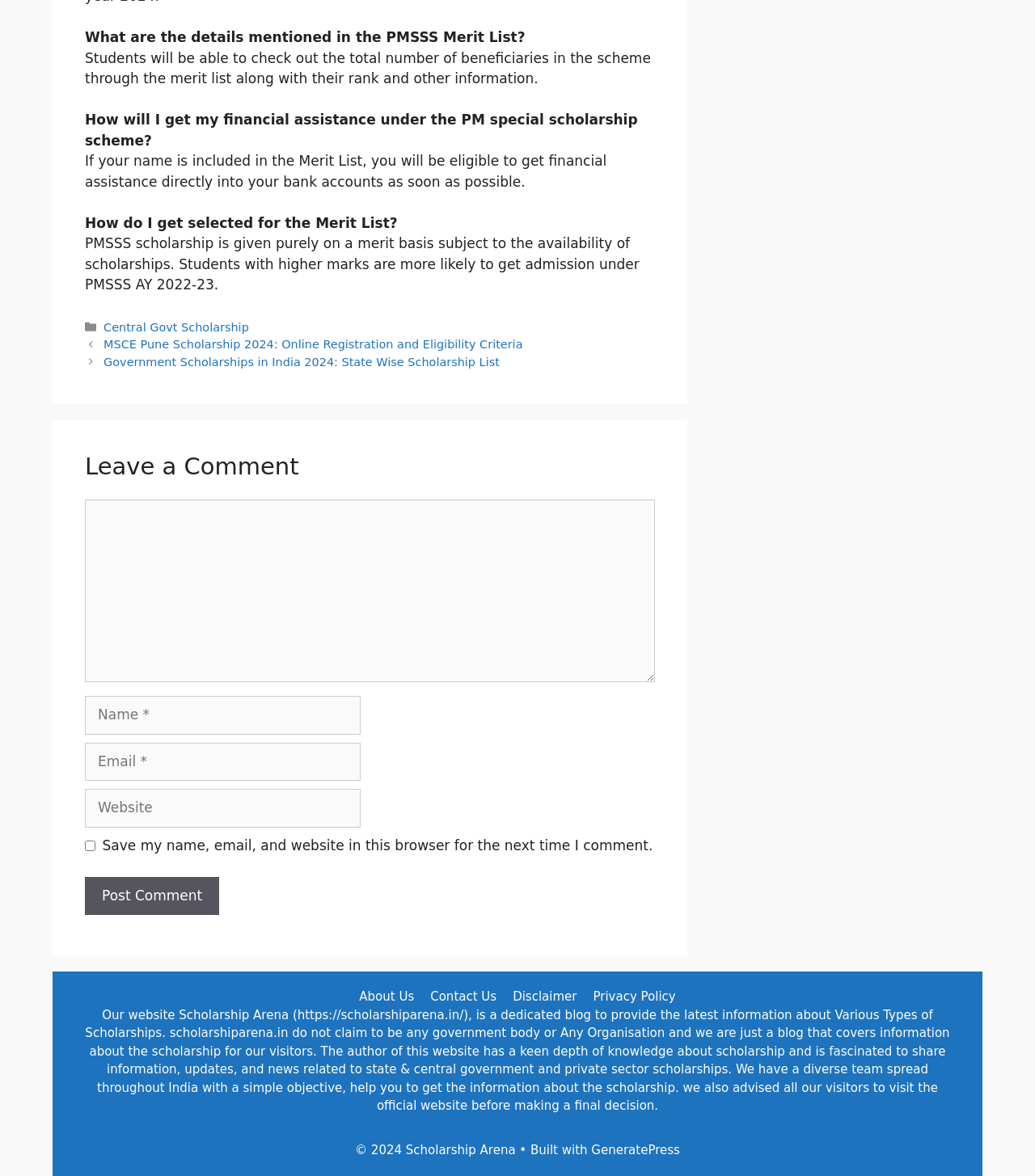Using the provided element description: "parent_node: Comment name="url" placeholder="Website"", identify the bounding box coordinates. The coordinates should be four floats between 0 and 1 in the order [left, top, right, bottom].

[0.082, 0.671, 0.348, 0.703]